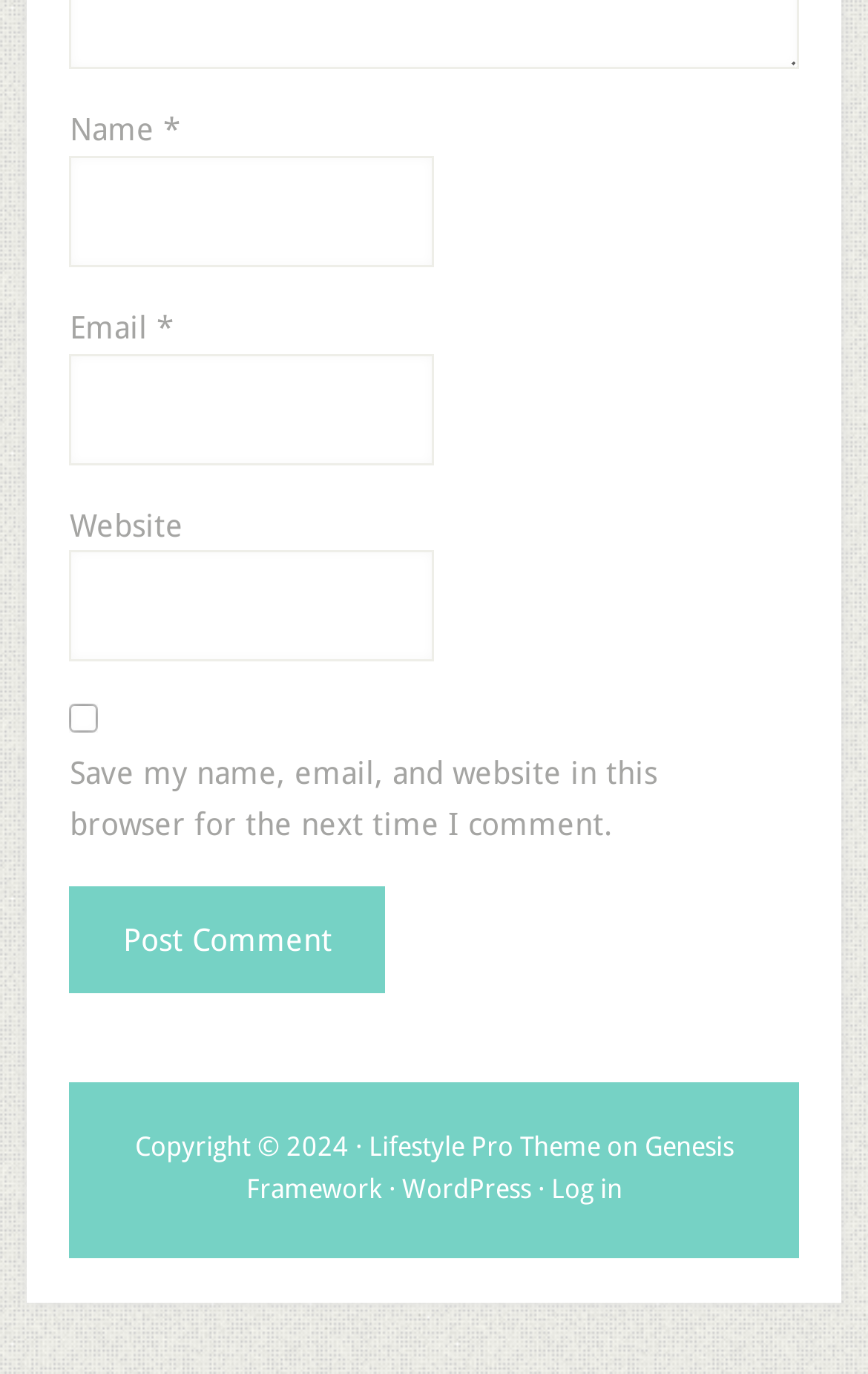Please determine the bounding box coordinates for the UI element described as: "parent_node: Email * aria-describedby="email-notes" name="email"".

[0.08, 0.257, 0.5, 0.338]